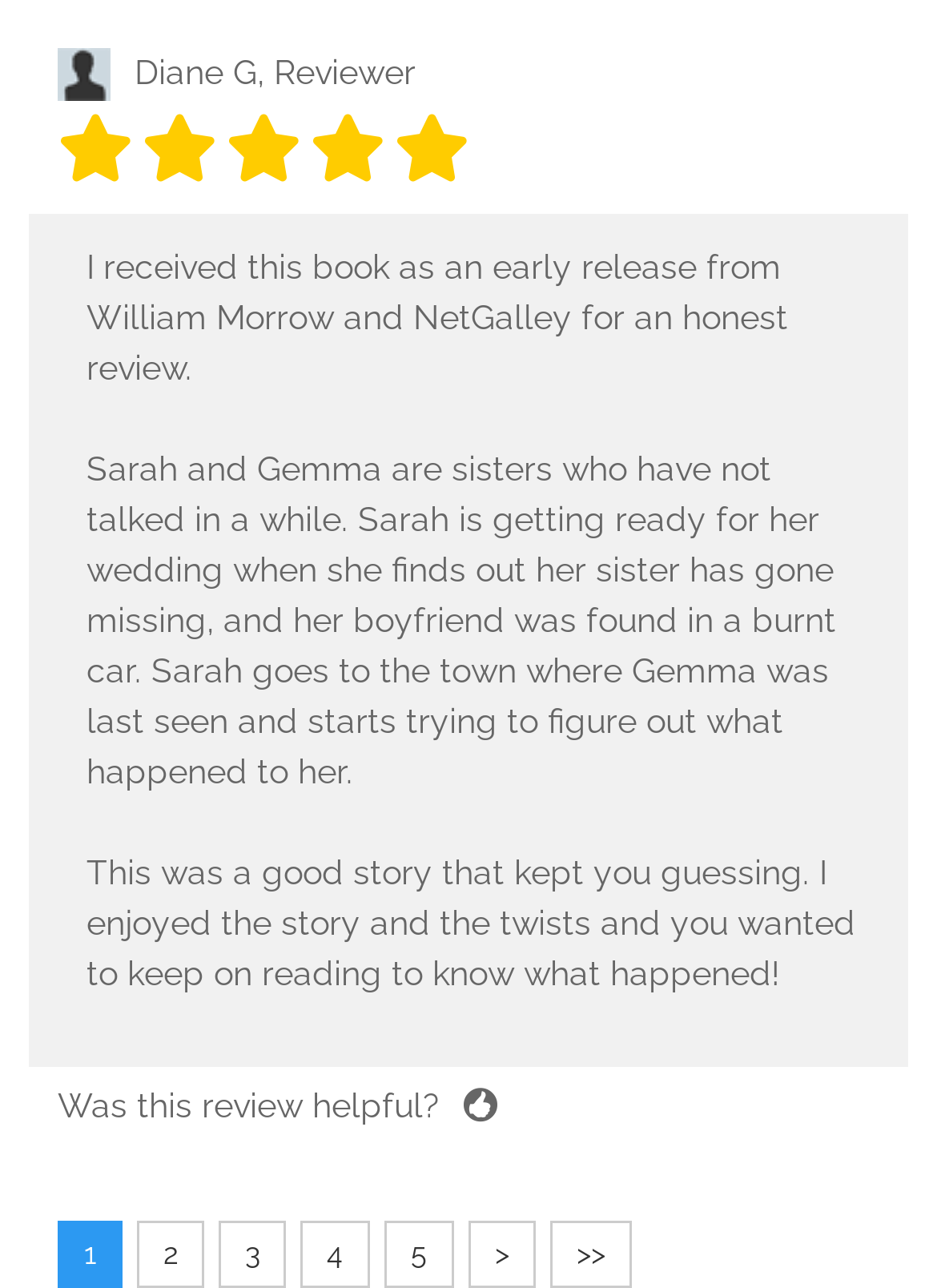Provide a single word or phrase answer to the question: 
What is the rating of the book?

Not specified